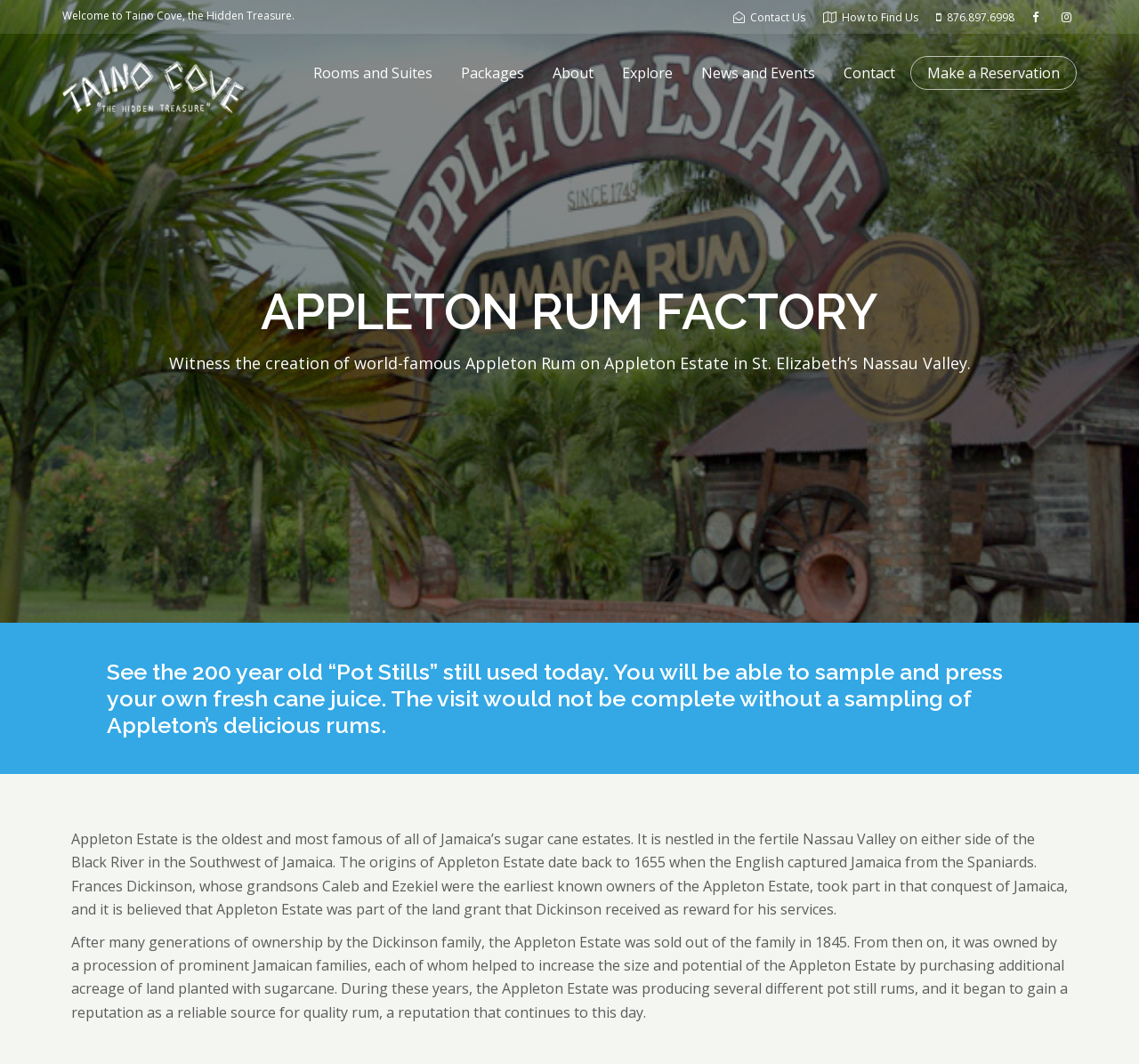Specify the bounding box coordinates of the region I need to click to perform the following instruction: "Explore Rooms and Suites". The coordinates must be four float numbers in the range of 0 to 1, i.e., [left, top, right, bottom].

[0.275, 0.048, 0.38, 0.089]